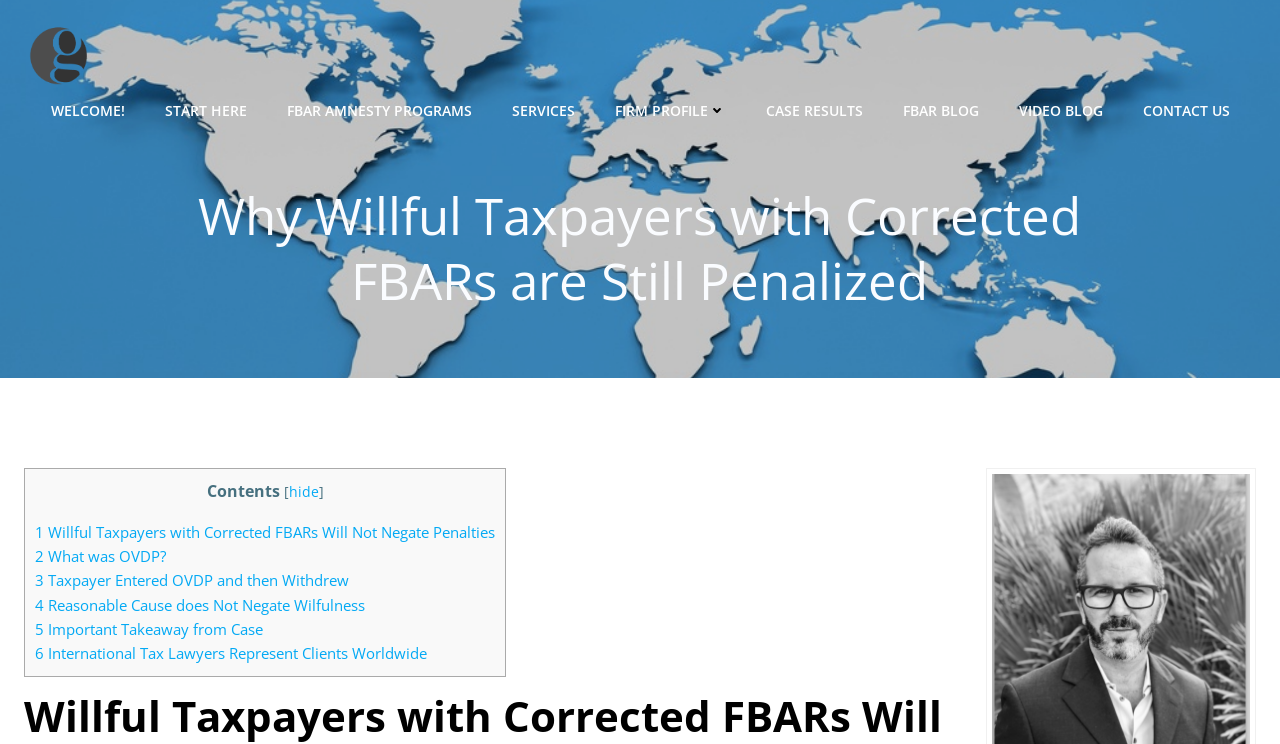What is the name of the law firm?
Answer the question with a thorough and detailed explanation.

I inferred this answer by looking at the top-left corner of the webpage, where I found a link with the text 'FBAR Lawyers' and an image with the same name. This suggests that the law firm's name is FBAR Lawyers.